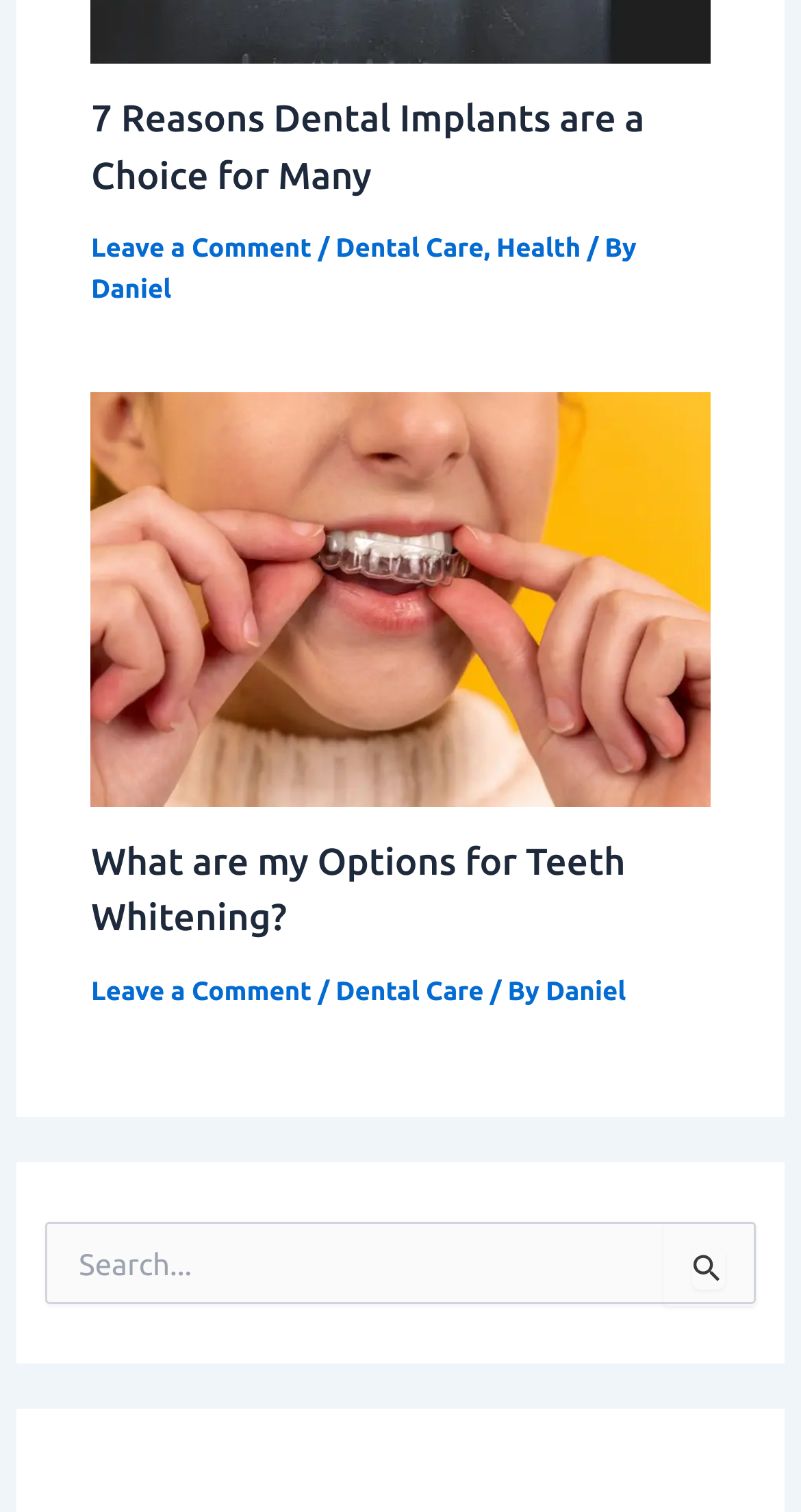What is the topic of the second article?
Analyze the image and deliver a detailed answer to the question.

The second article's heading is 'What are my Options for Teeth Whitening?', which indicates that the topic of the article is teeth whitening.